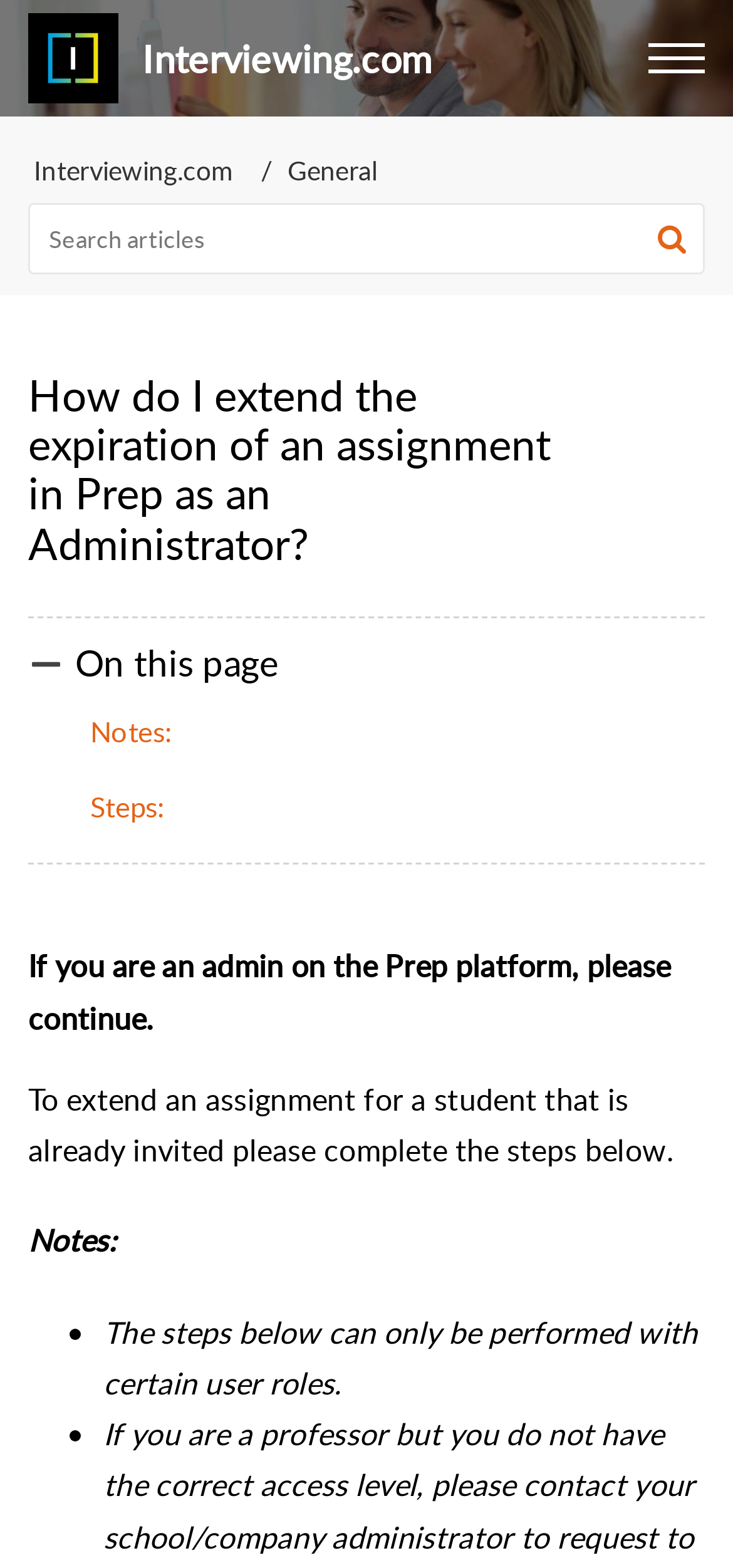Can you specify the bounding box coordinates for the region that should be clicked to fulfill this instruction: "Click the 'Notes:' link".

[0.123, 0.452, 0.235, 0.481]